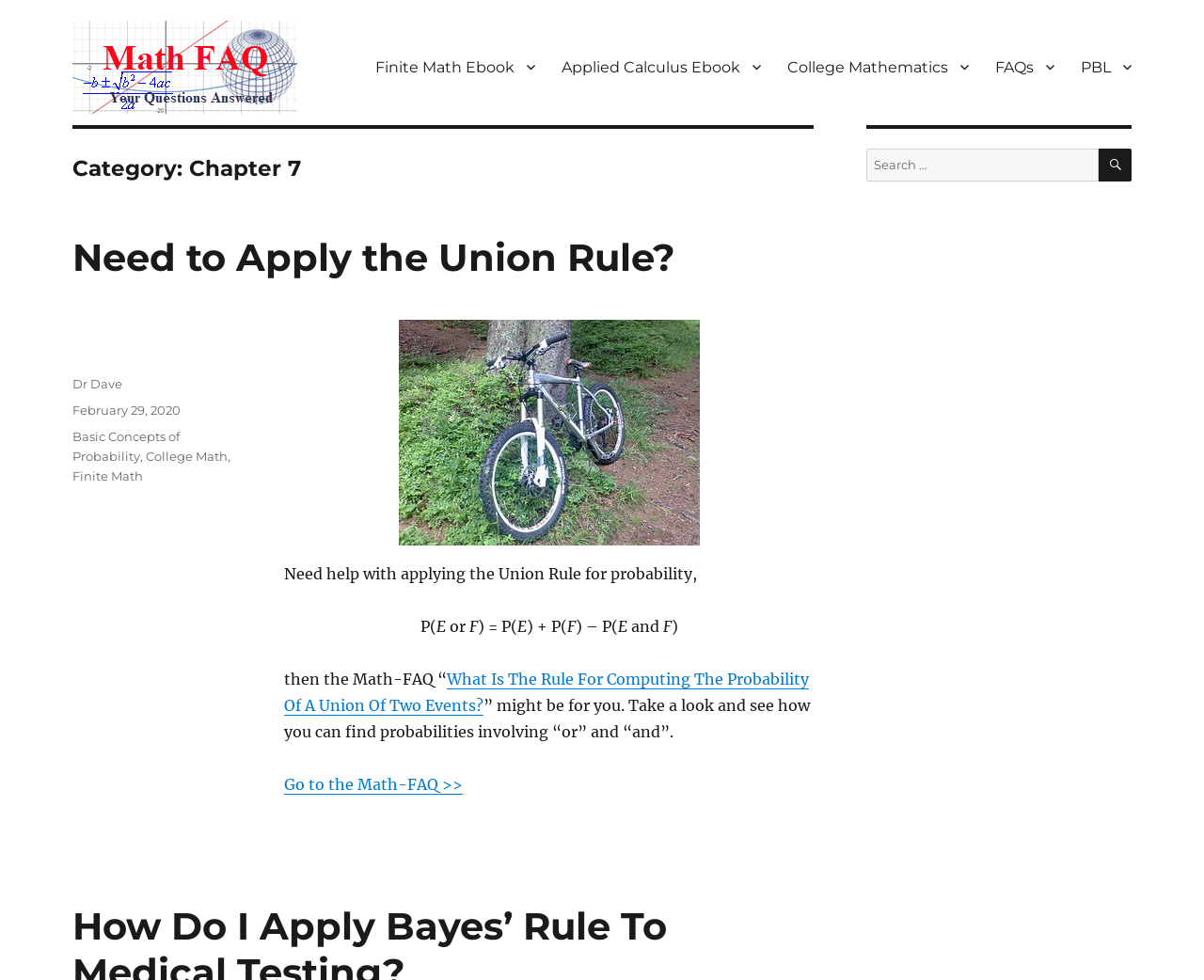What is the date of posting of the article?
From the image, respond using a single word or phrase.

February 29, 2020